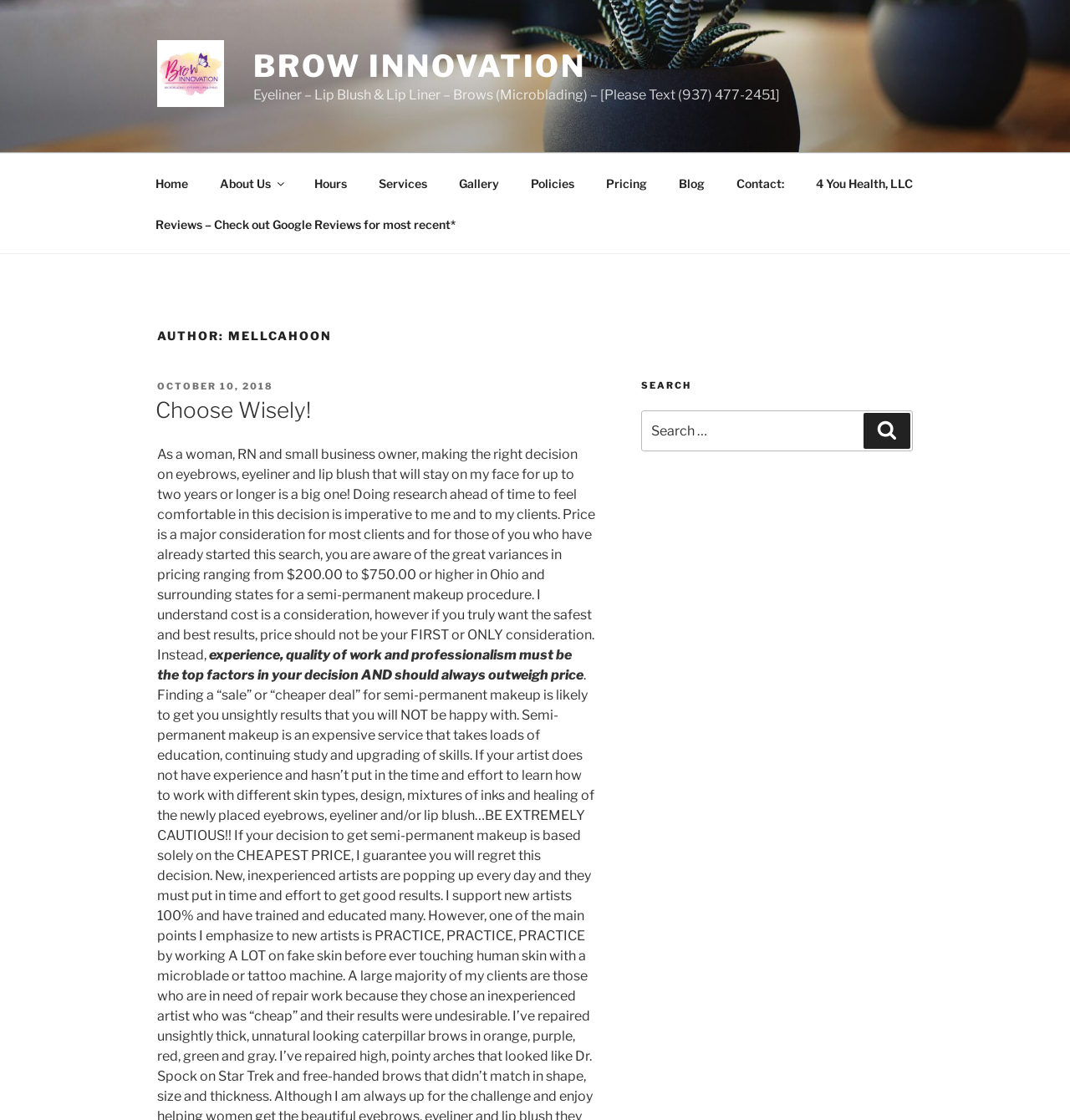Find the coordinates for the bounding box of the element with this description: "Hours".

[0.28, 0.145, 0.338, 0.182]